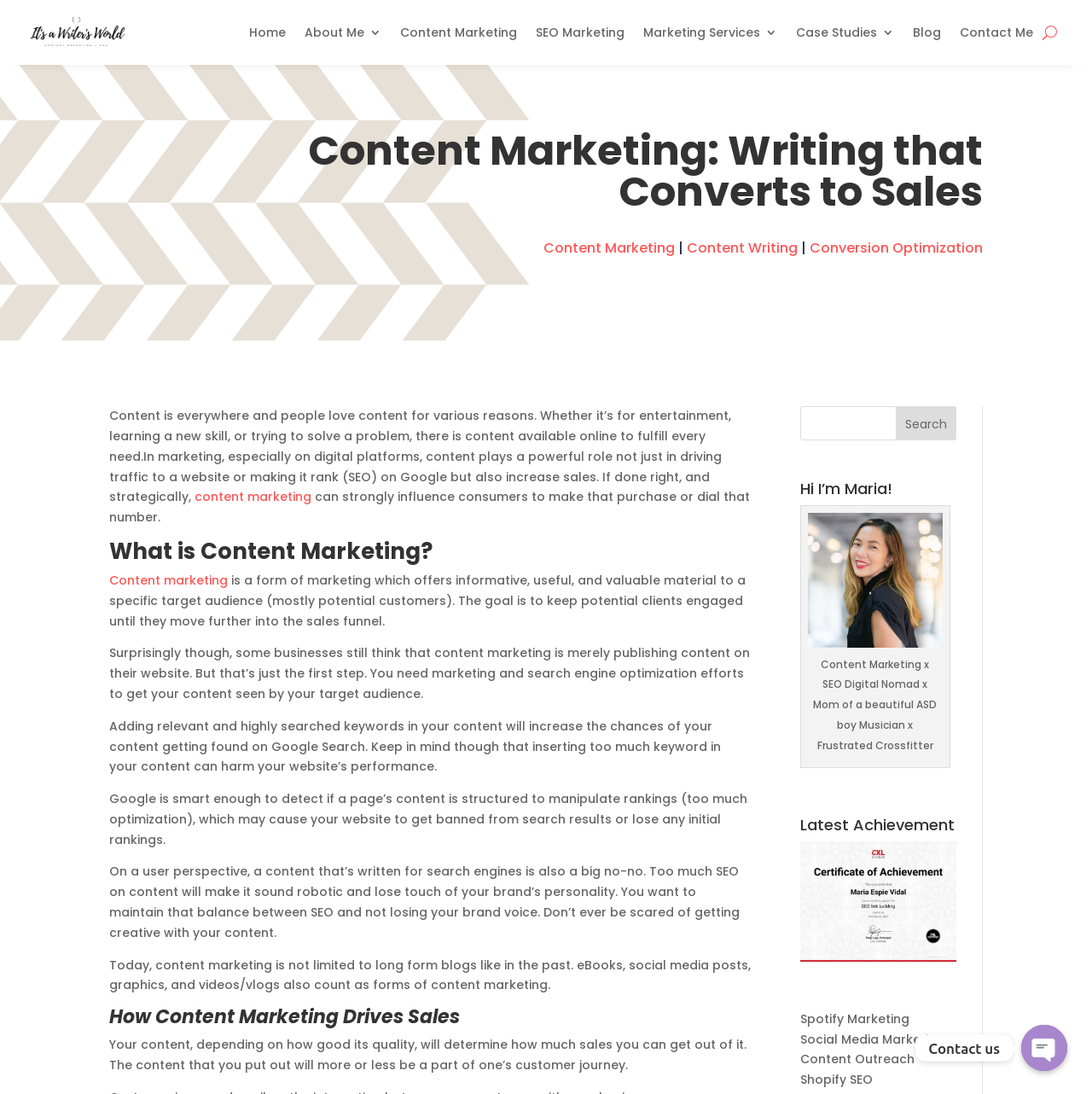Identify the bounding box coordinates for the UI element described as follows: Social Media Marketing. Use the format (top-left x, top-left y, bottom-right x, bottom-right y) and ensure all values are floating point numbers between 0 and 1.

[0.733, 0.942, 0.865, 0.958]